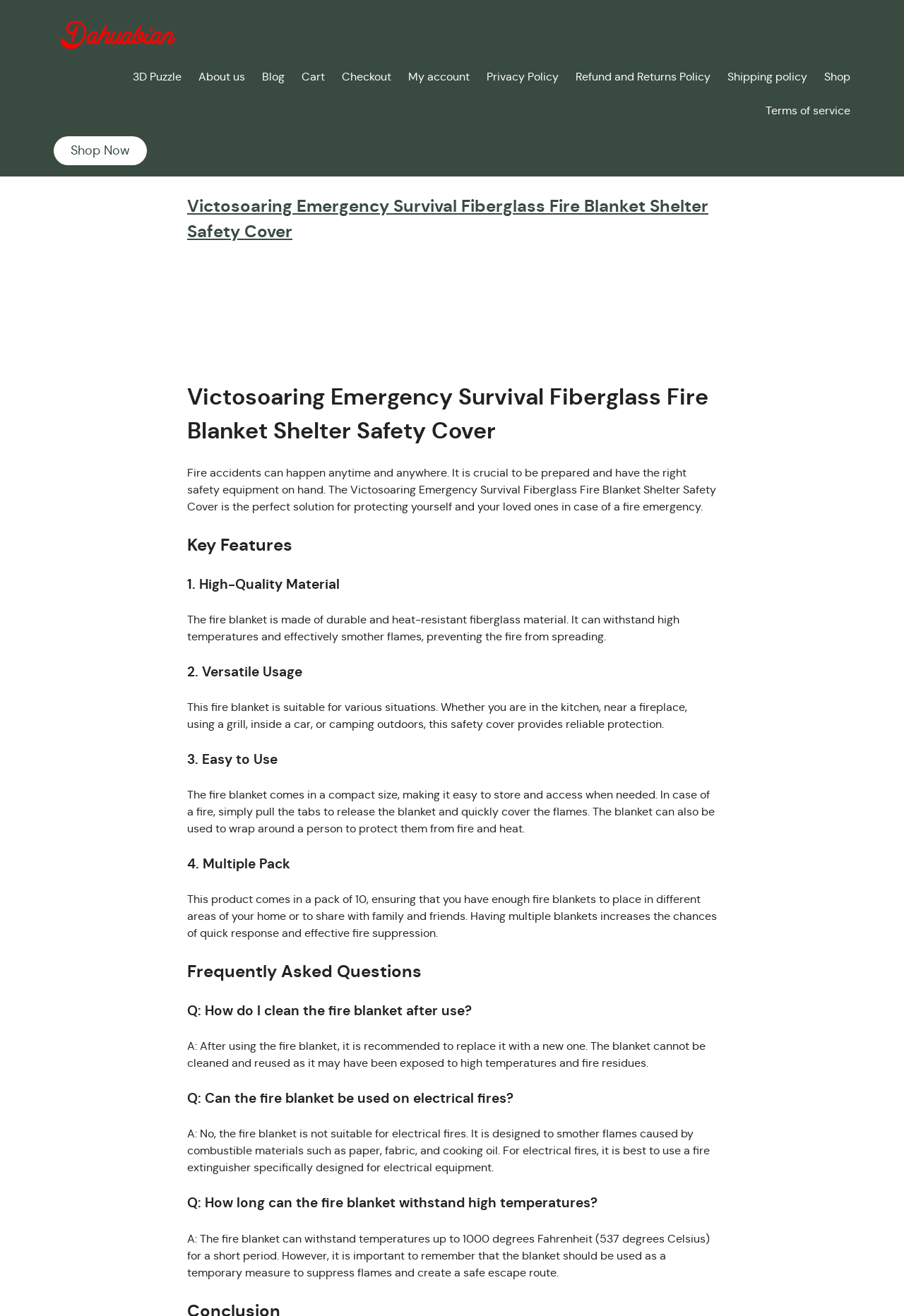Identify the bounding box coordinates of the region that needs to be clicked to carry out this instruction: "Learn more about the 'Victosoaring Emergency Survival Fiberglass Fire Blanket Shelter Safety Cover'". Provide these coordinates as four float numbers ranging from 0 to 1, i.e., [left, top, right, bottom].

[0.207, 0.147, 0.793, 0.186]